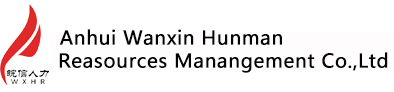What does the logo reflect?
Deliver a detailed and extensive answer to the question.

The visual identity of the logo, including the company's name in English and the stylized graphic element, reflects the company's commitment to providing effective HR solutions and services in the industry, showcasing their dedication to human resources and management services.